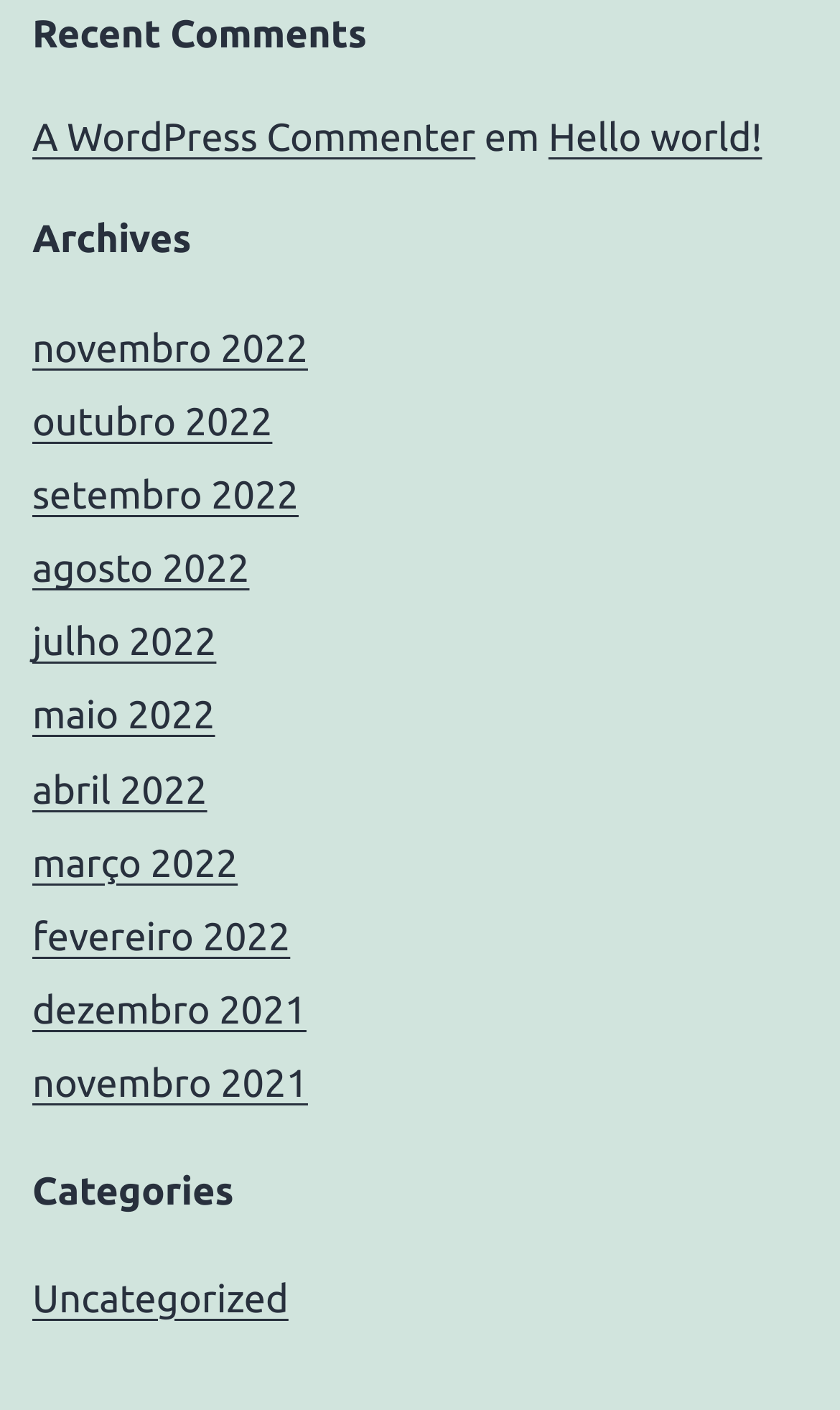Determine the bounding box coordinates of the section I need to click to execute the following instruction: "view posts from November 2022". Provide the coordinates as four float numbers between 0 and 1, i.e., [left, top, right, bottom].

[0.038, 0.232, 0.367, 0.262]